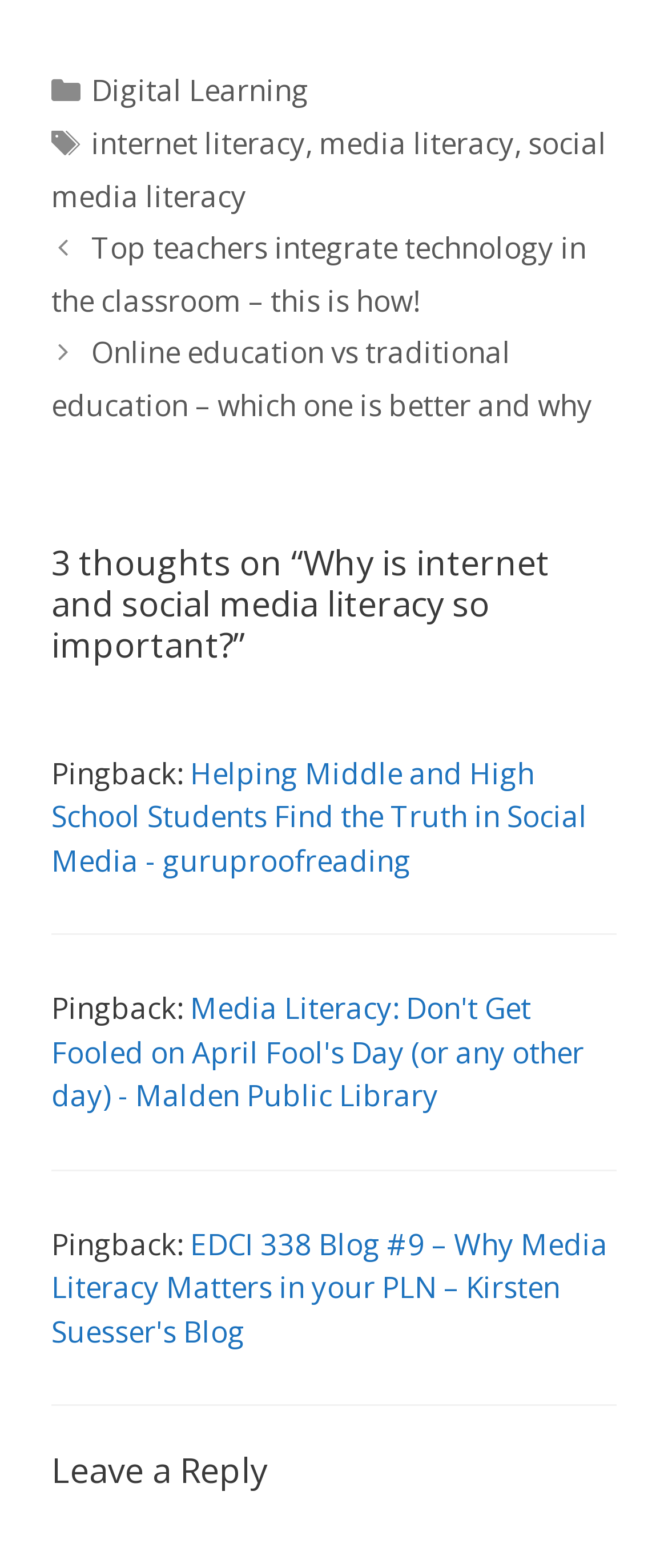Based on the image, provide a detailed response to the question:
What is the last post about?

I looked at the last link in the 'Posts' section and found that it is about 'Media Literacy: Don't Get Fooled on April Fool's Day (or any other day)'.